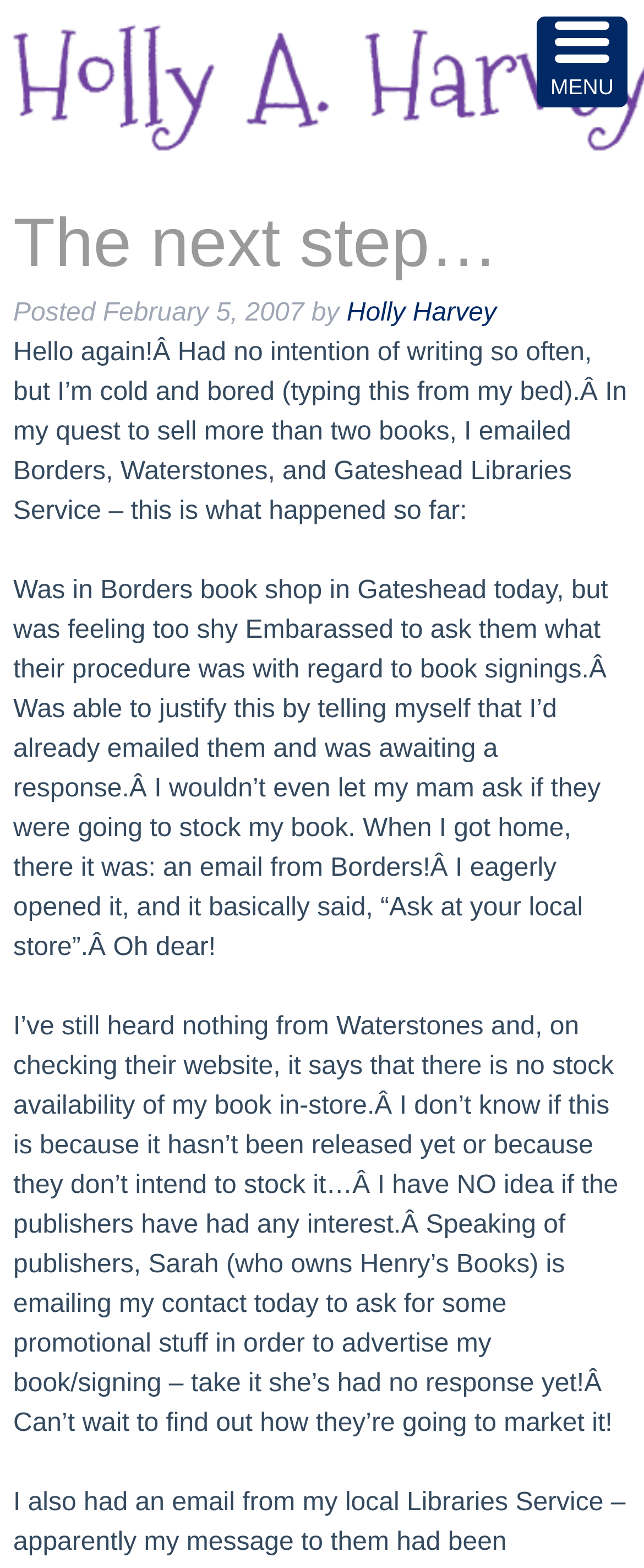Provide a thorough description of the webpage you see.

The webpage appears to be a blog post from Holly A Harvey's official website. At the top, there is a header section with the title "The next step…" followed by the posting date "February 5, 2007" and the author's name "Holly Harvey". 

Below the header, there is a main content area where the blog post is written. The post starts with a greeting "Hello again!" and the author shares their experience of trying to sell more than two books. The text is divided into three paragraphs, each describing a different encounter with bookstores and libraries. The first paragraph talks about emailing Borders, Waterstones, and Gateshead Libraries Service, while the second paragraph describes a visit to Borders book shop and the response received from them. The third paragraph updates the reader on the status of the author's book with Waterstones and the publisher.

On the top right corner of the page, there is a menu button labeled "MENU" which, when triggered, controls a container element.